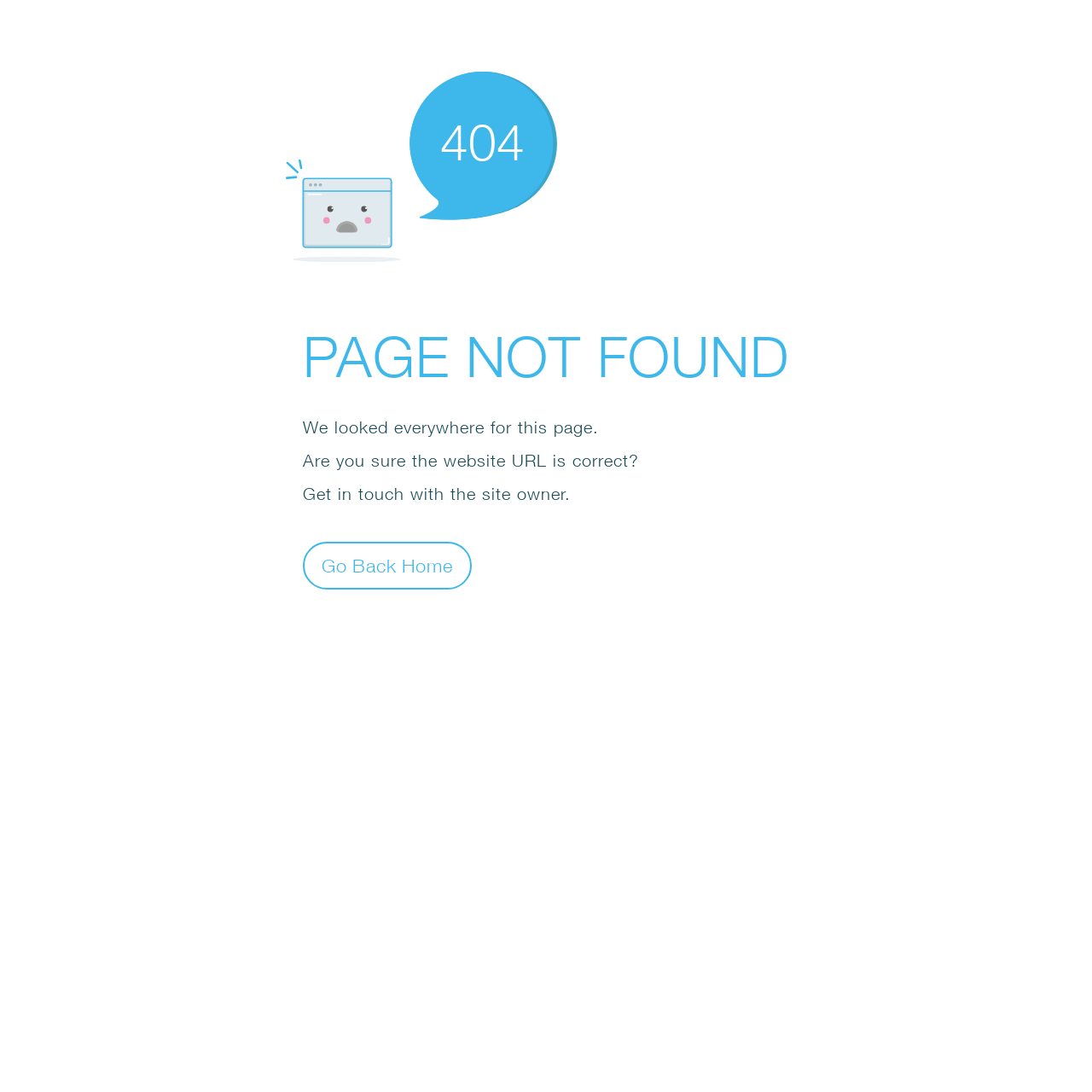Please give a succinct answer using a single word or phrase:
What is the available action on the page?

Go Back Home